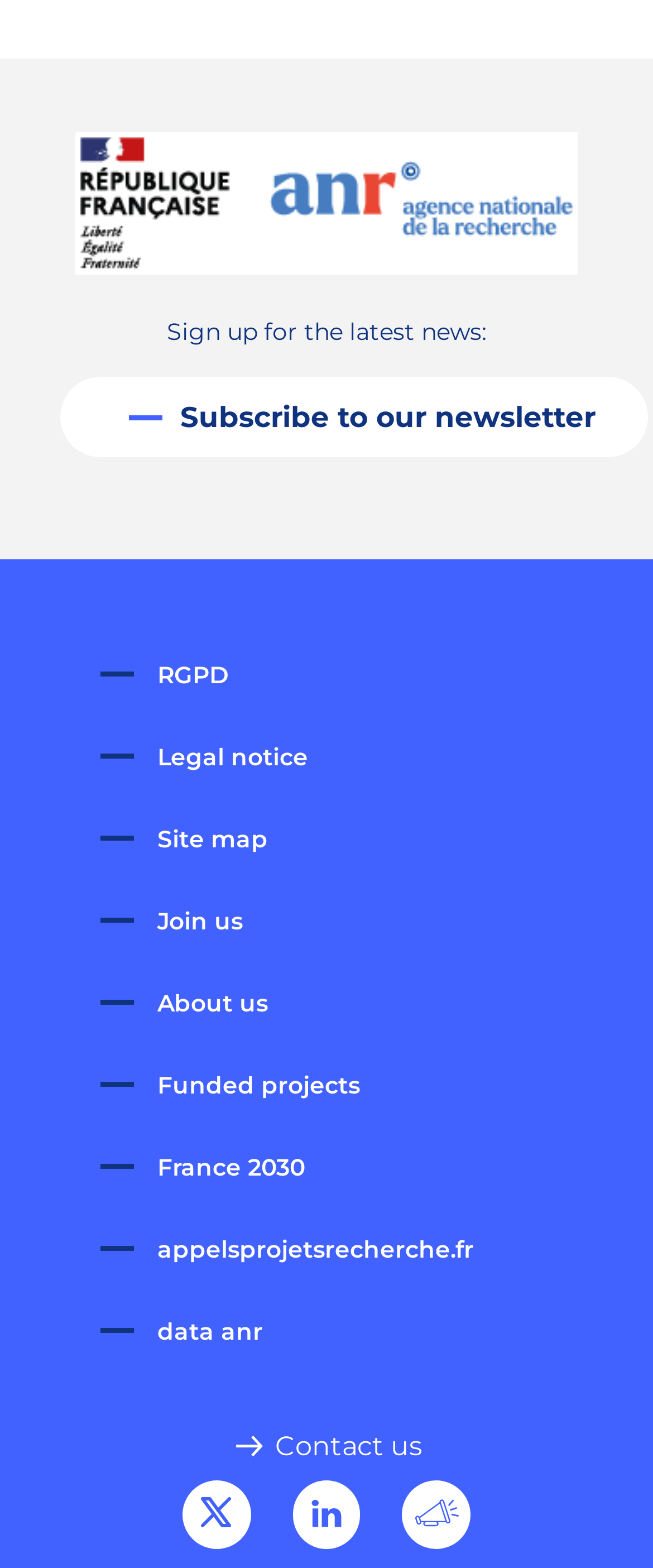Using the details from the image, please elaborate on the following question: What social media platform is '@agencerecherche' associated with?

The '@agencerecherche' link is accompanied by a Twitter icon, indicating that it is associated with the Twitter social media platform.